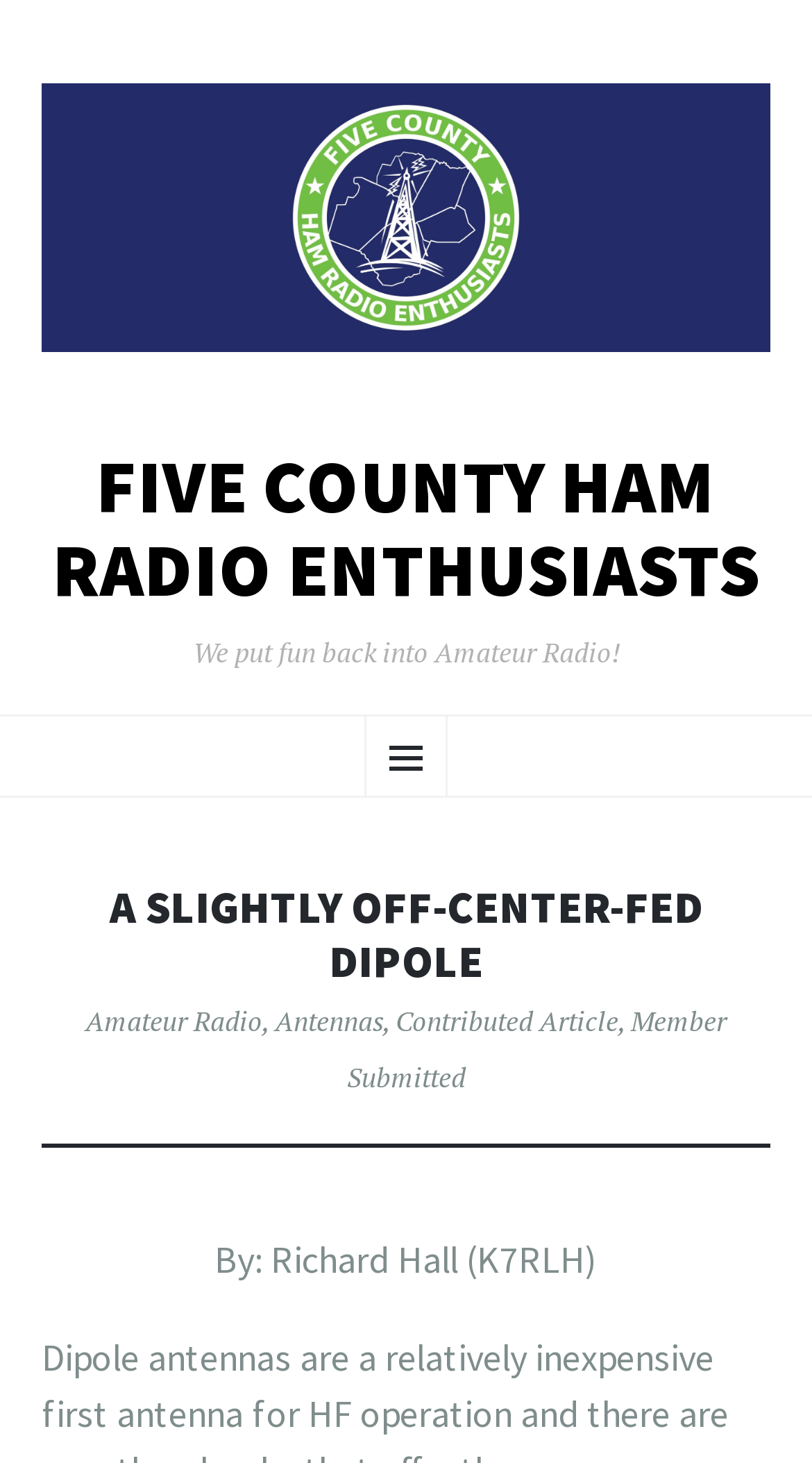Specify the bounding box coordinates of the area that needs to be clicked to achieve the following instruction: "view article contributed by Richard Hall".

[0.264, 0.845, 0.736, 0.877]